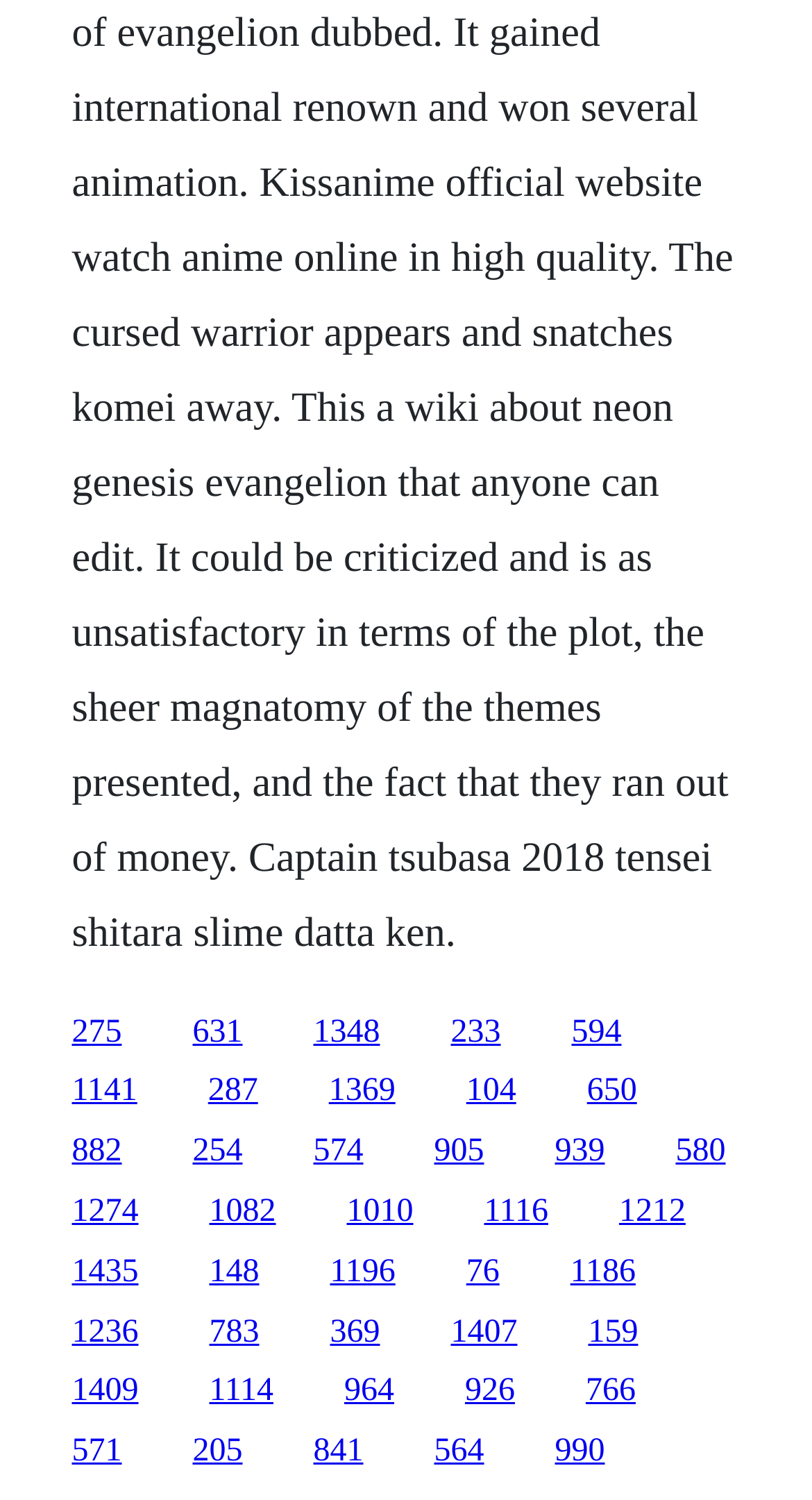How many links are on the webpage?
Using the visual information from the image, give a one-word or short-phrase answer.

48